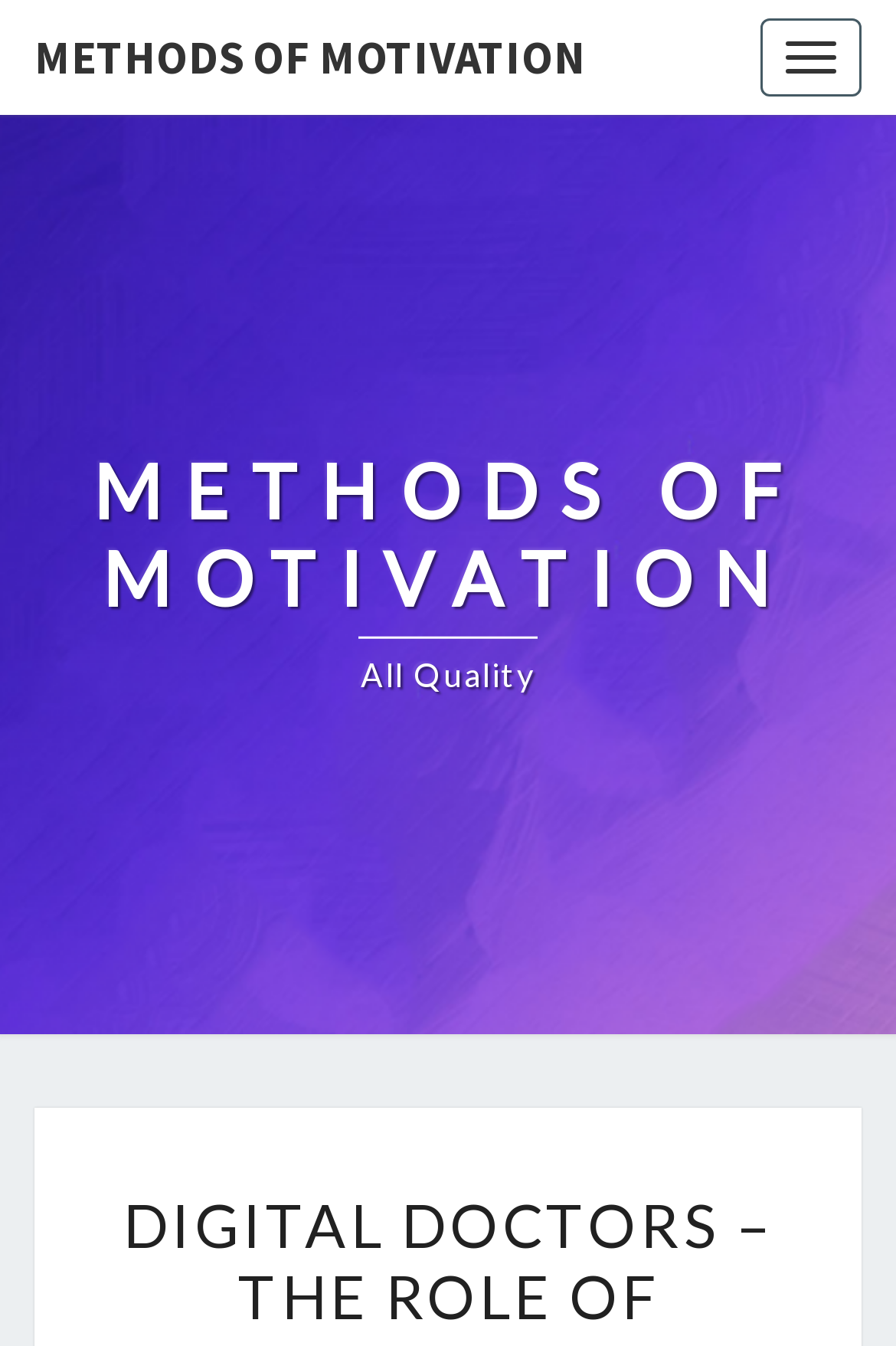Determine the main heading text of the webpage.

METHODS OF MOTIVATION